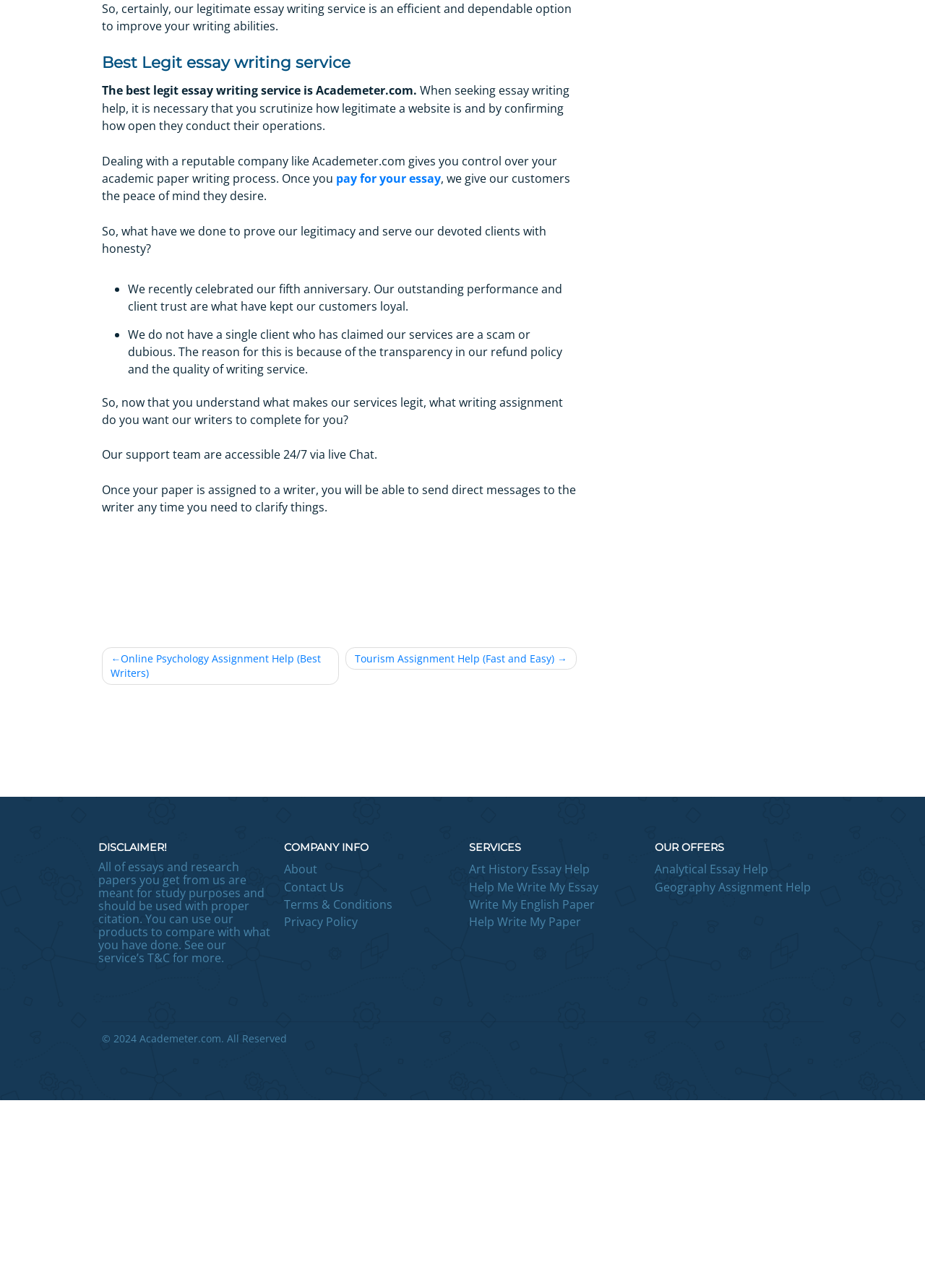Please locate the bounding box coordinates of the element's region that needs to be clicked to follow the instruction: "contact us via live Chat". The bounding box coordinates should be provided as four float numbers between 0 and 1, i.e., [left, top, right, bottom].

[0.122, 0.545, 0.453, 0.559]